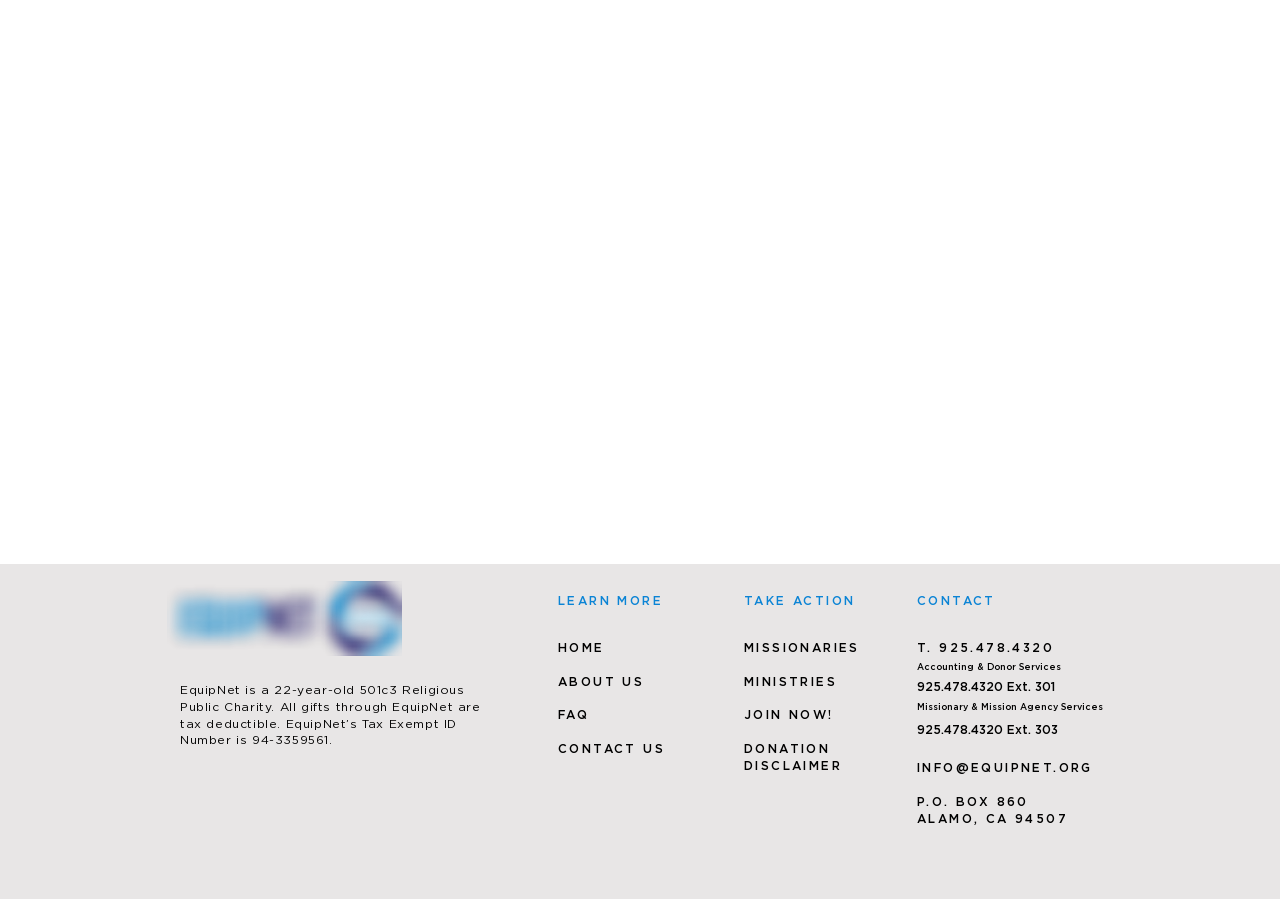Examine the image carefully and respond to the question with a detailed answer: 
What are the services provided by EquipNet?

The services provided by EquipNet can be inferred from the text 'Missionary & Mission Agency Services' and other related texts such as 'Accounting & Donor Services'.